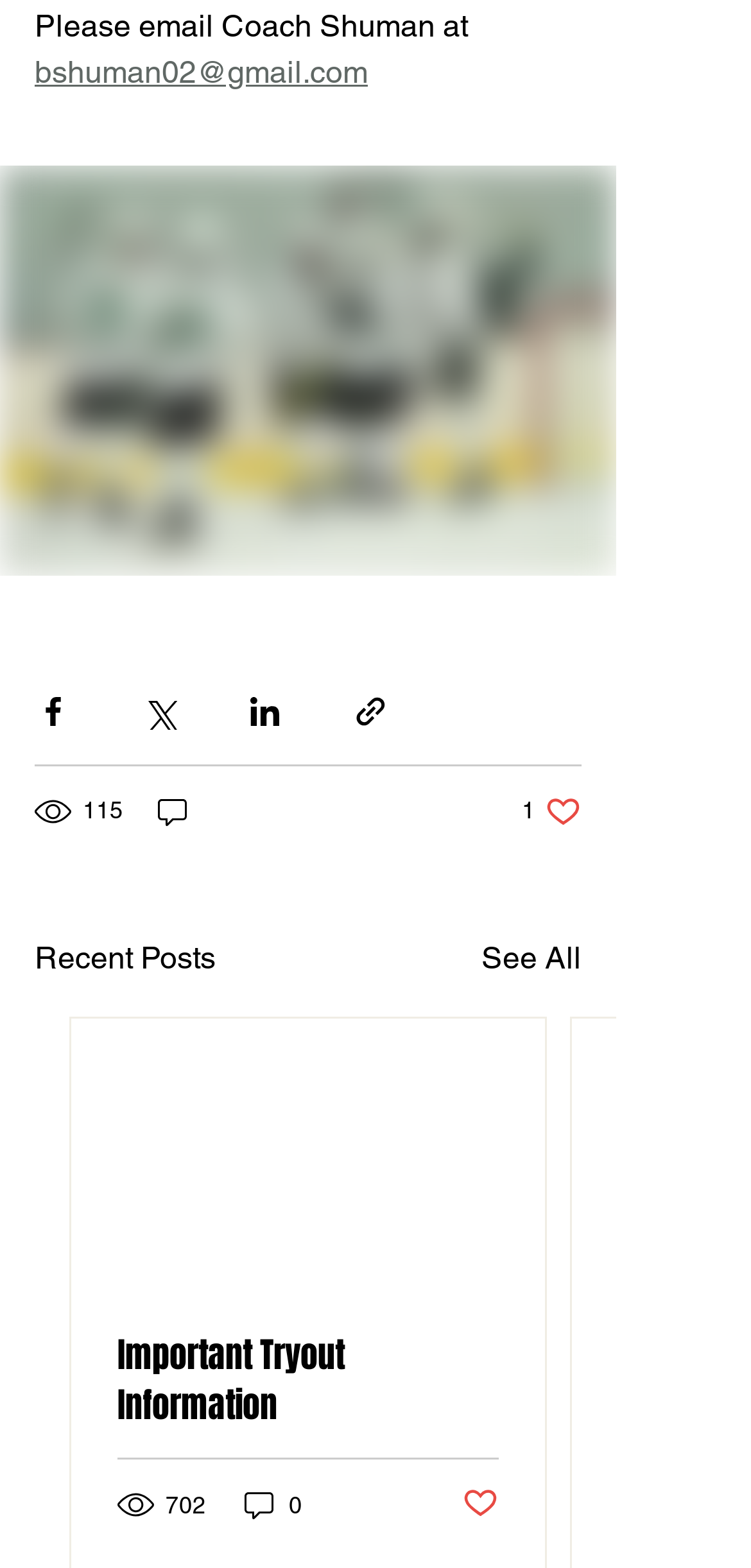What is the number of views for the current post?
Kindly give a detailed and elaborate answer to the question.

The number of views for the current post is 115, which is indicated by the text '115 views' on the webpage.